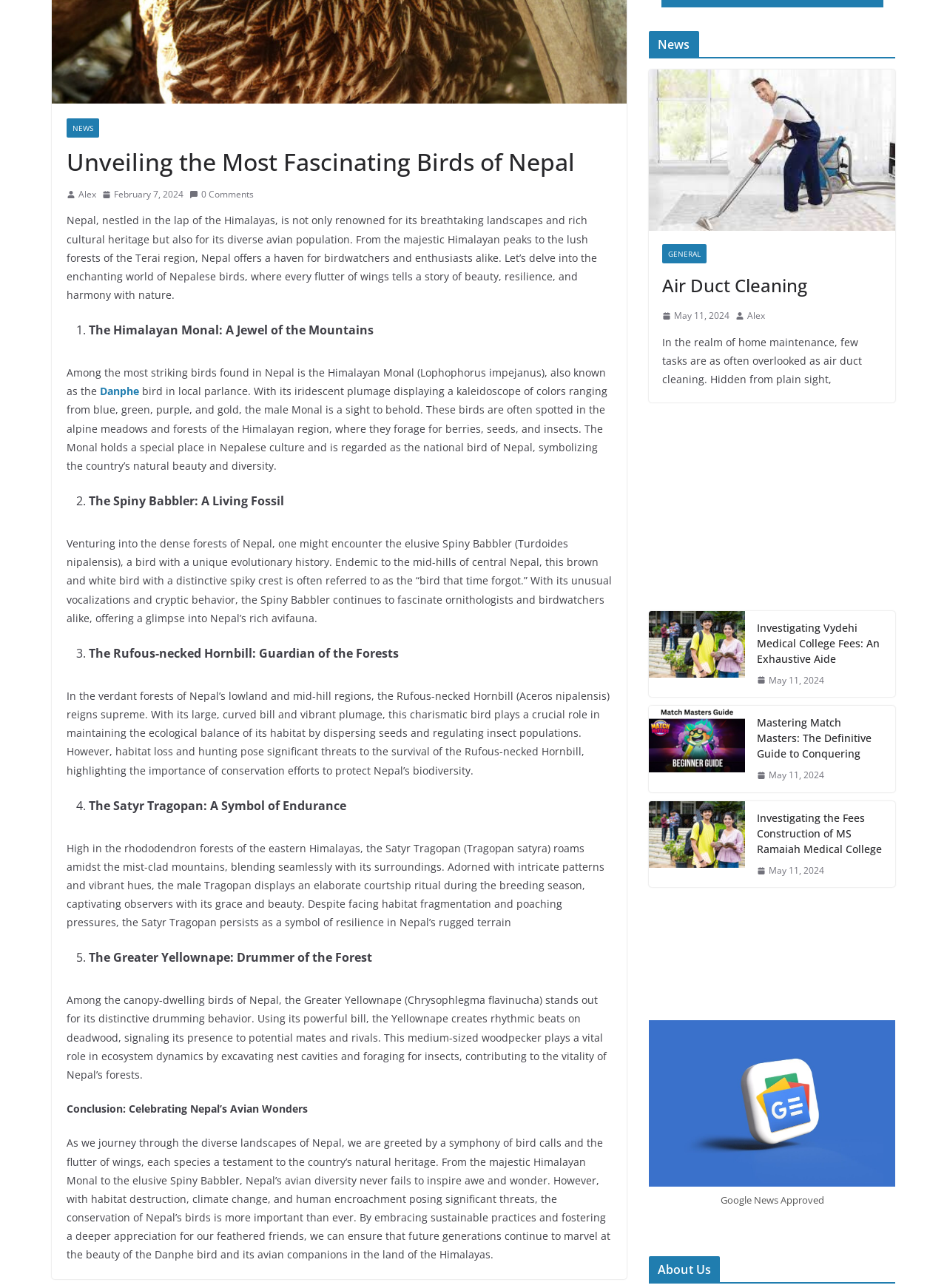Using the format (top-left x, top-left y, bottom-right x, bottom-right y), provide the bounding box coordinates for the described UI element. All values should be floating point numbers between 0 and 1: parent_node: Google News Approved

[0.685, 0.909, 0.945, 0.919]